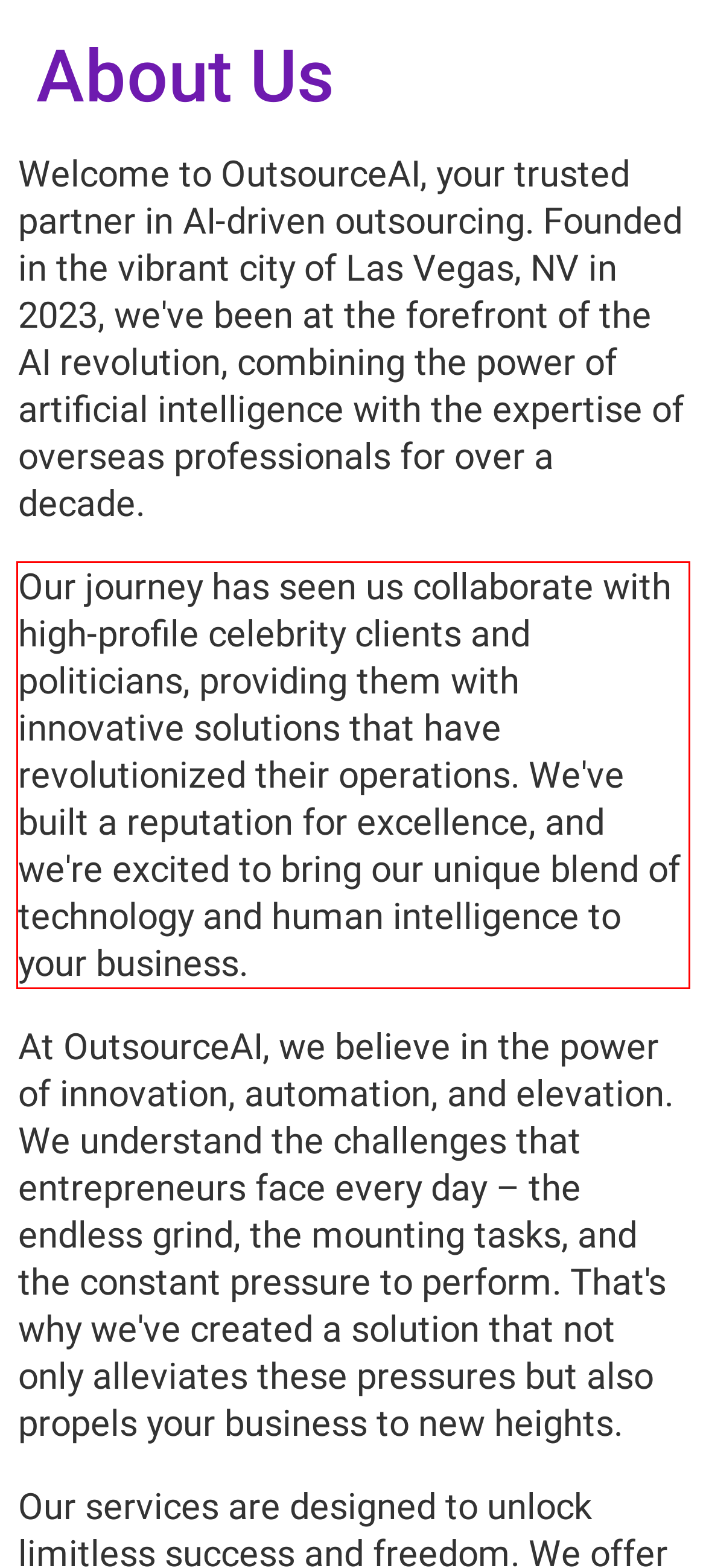You are looking at a screenshot of a webpage with a red rectangle bounding box. Use OCR to identify and extract the text content found inside this red bounding box.

Our journey has seen us collaborate with high-profile celebrity clients and politicians, providing them with innovative solutions that have revolutionized their operations. We've built a reputation for excellence, and we're excited to bring our unique blend of technology and human intelligence to your business.